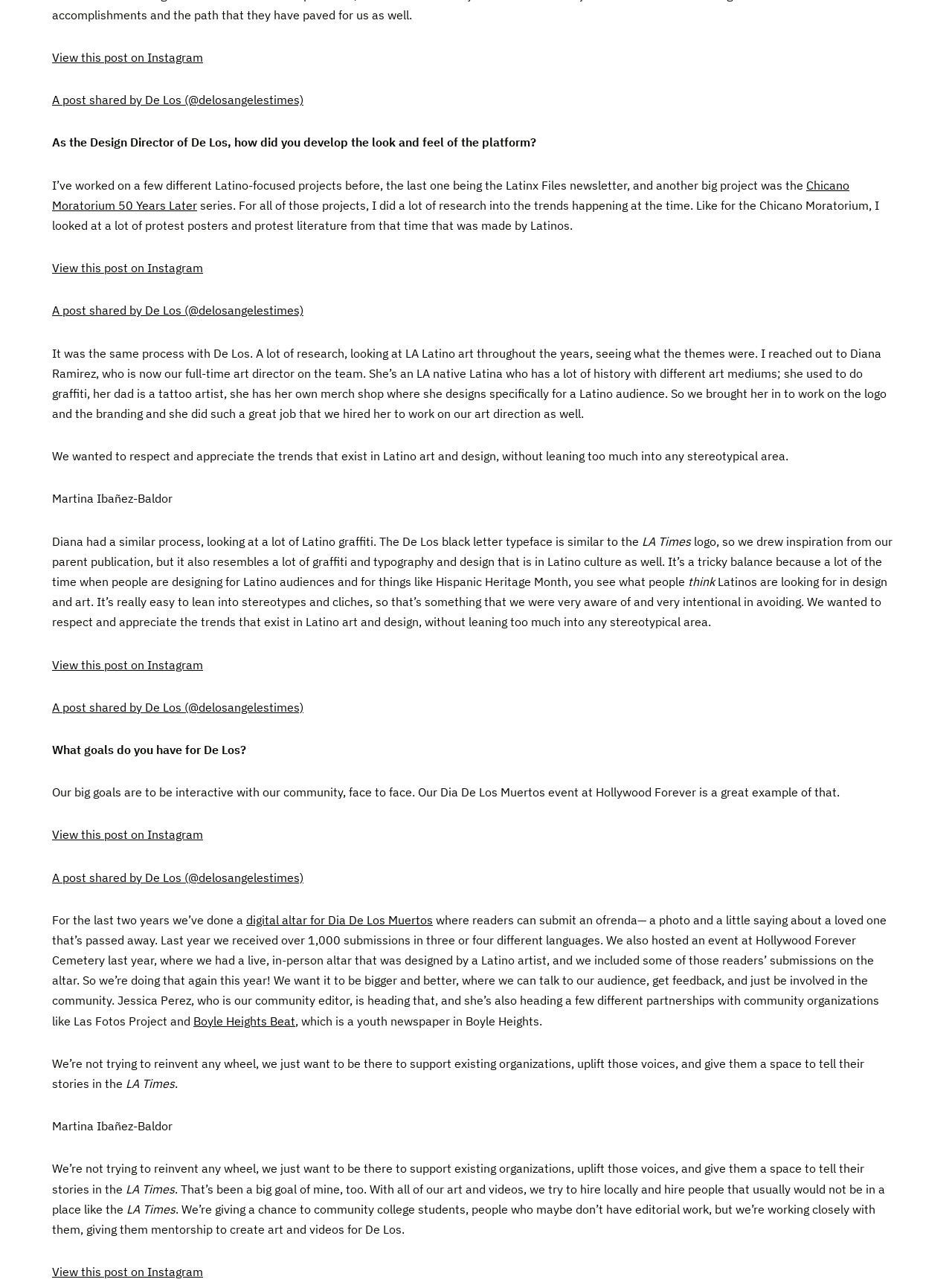Locate the UI element described by Boyle Heights Beat in the provided webpage screenshot. Return the bounding box coordinates in the format (top-left x, top-left y, bottom-right x, bottom-right y), ensuring all values are between 0 and 1.

[0.203, 0.789, 0.31, 0.8]